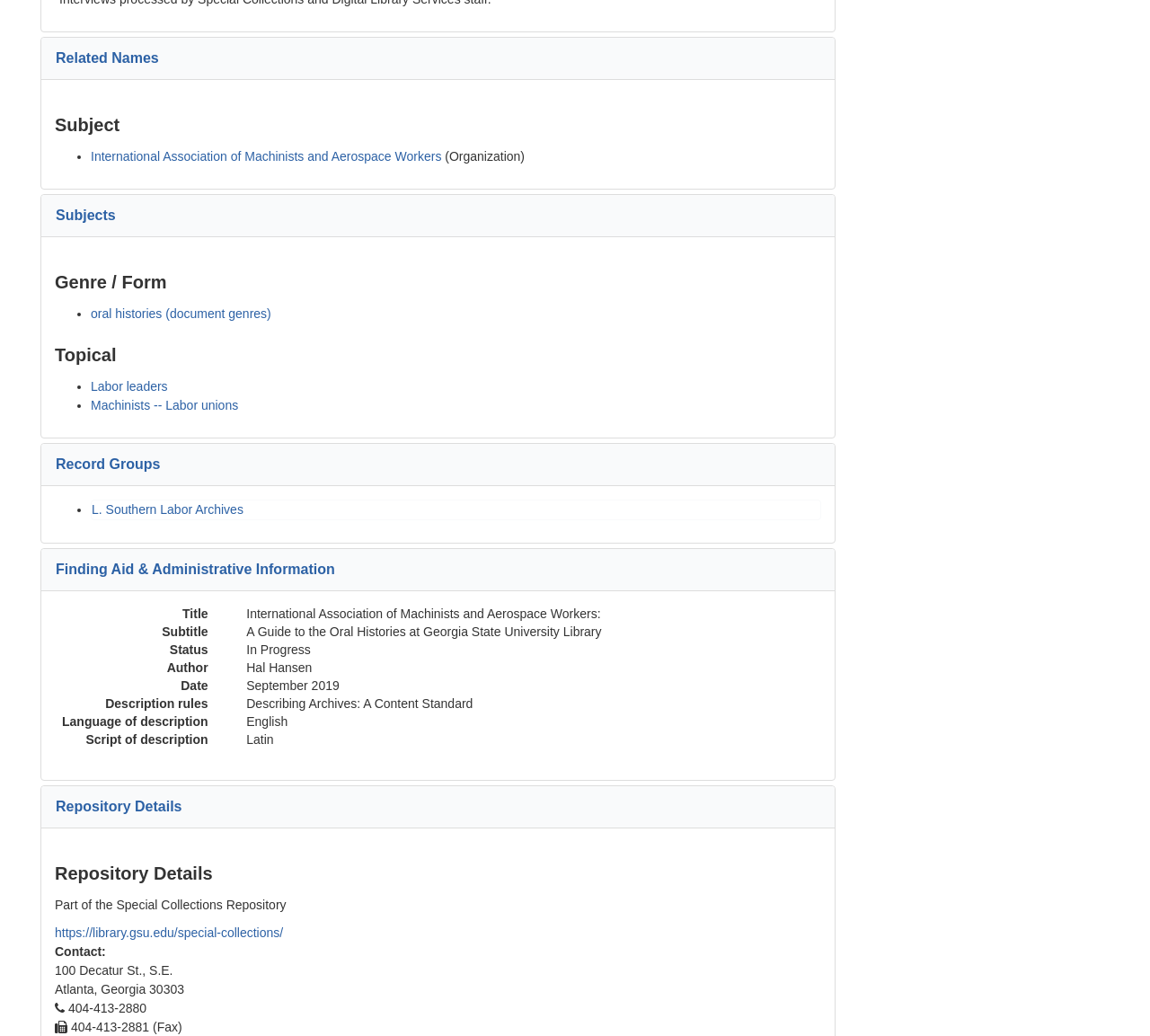Using the given element description, provide the bounding box coordinates (top-left x, top-left y, bottom-right x, bottom-right y) for the corresponding UI element in the screenshot: Subjects

[0.048, 0.2, 0.101, 0.215]